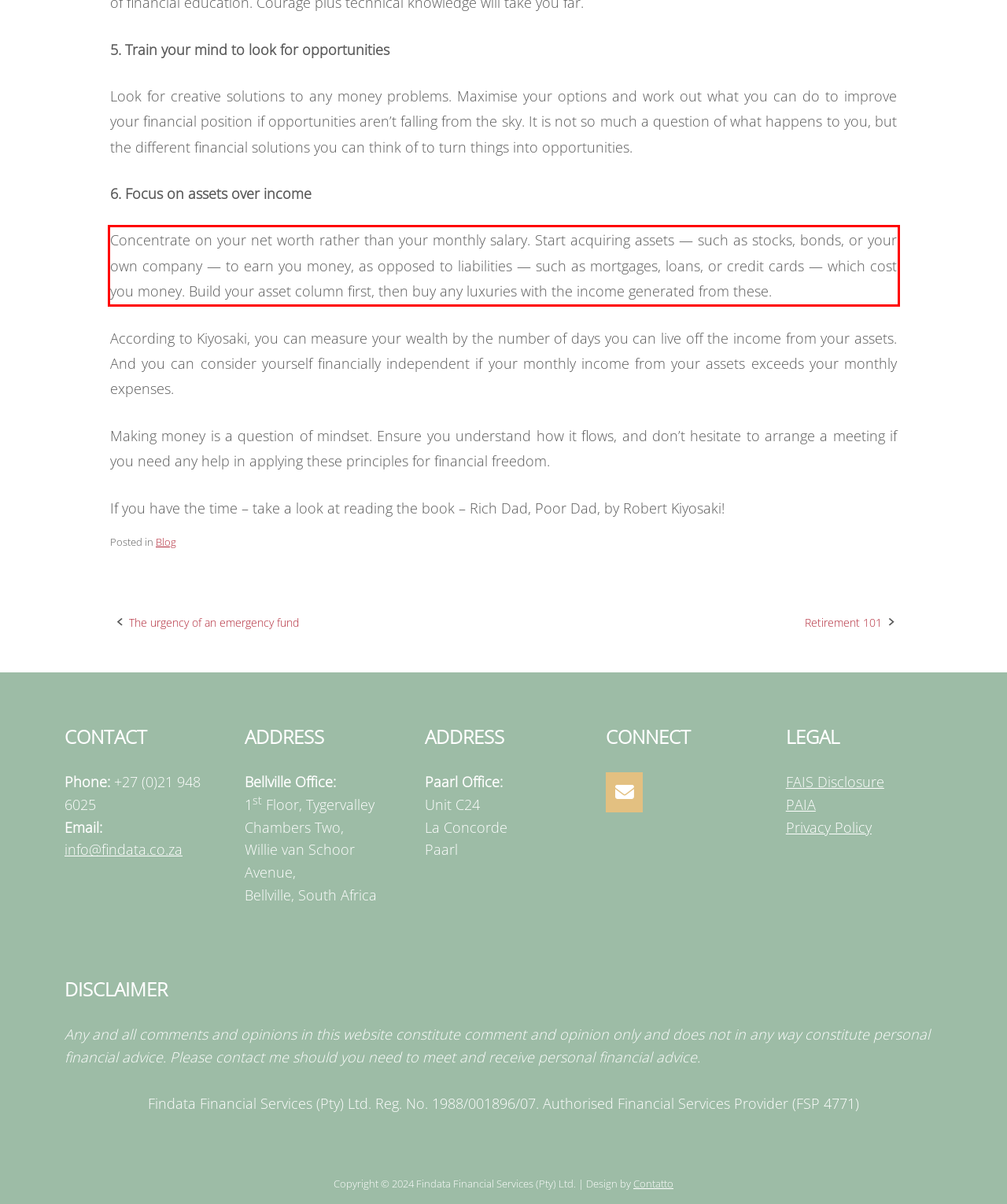There is a UI element on the webpage screenshot marked by a red bounding box. Extract and generate the text content from within this red box.

Concentrate on your net worth rather than your monthly salary. Start acquiring assets — such as stocks, bonds, or your own company — to earn you money, as opposed to liabilities — such as mortgages, loans, or credit cards — which cost you money. Build your asset column first, then buy any luxuries with the income generated from these.